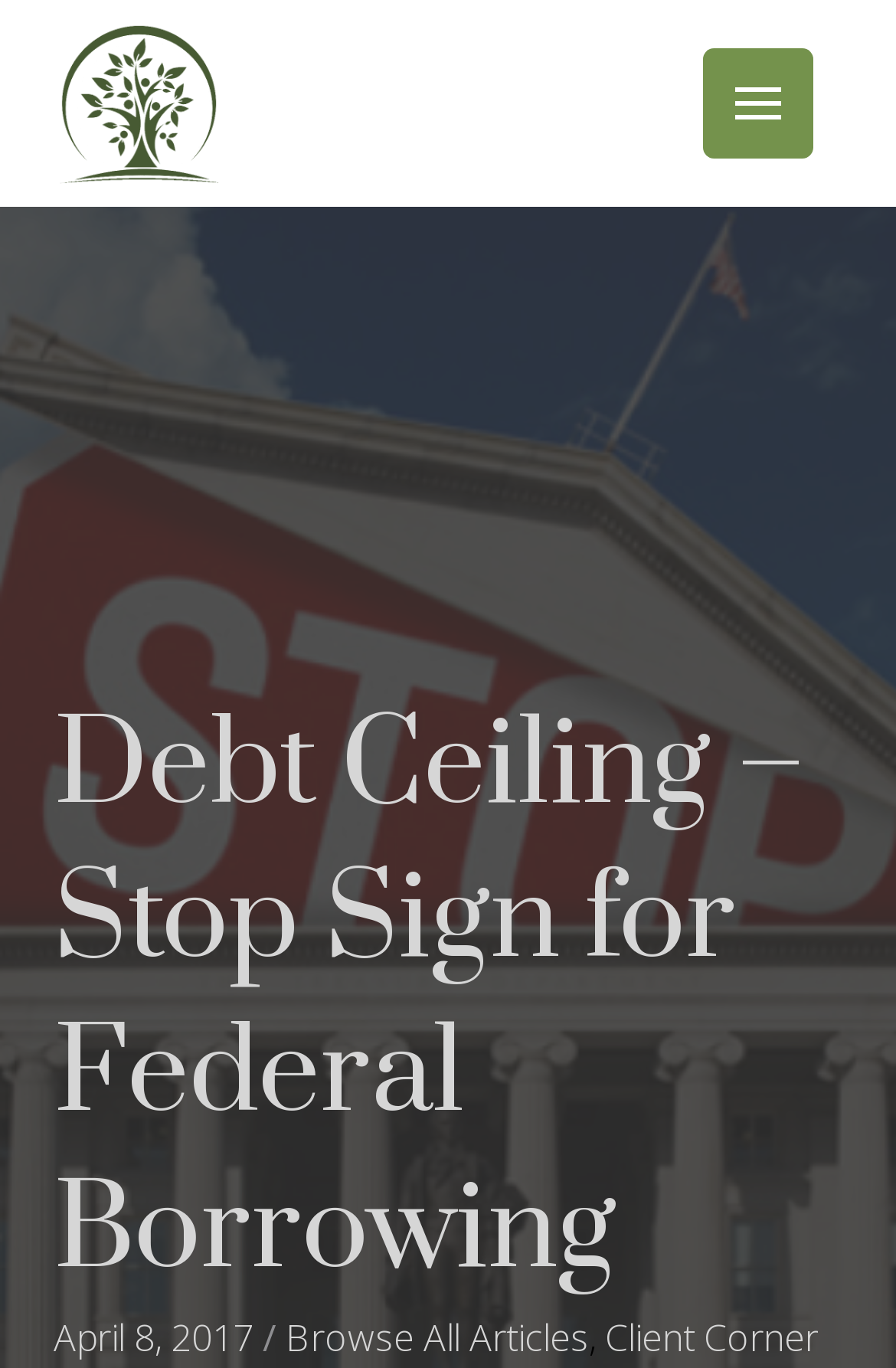From the webpage screenshot, predict the bounding box coordinates (top-left x, top-left y, bottom-right x, bottom-right y) for the UI element described here: Browse All Articles

[0.319, 0.955, 0.657, 1.0]